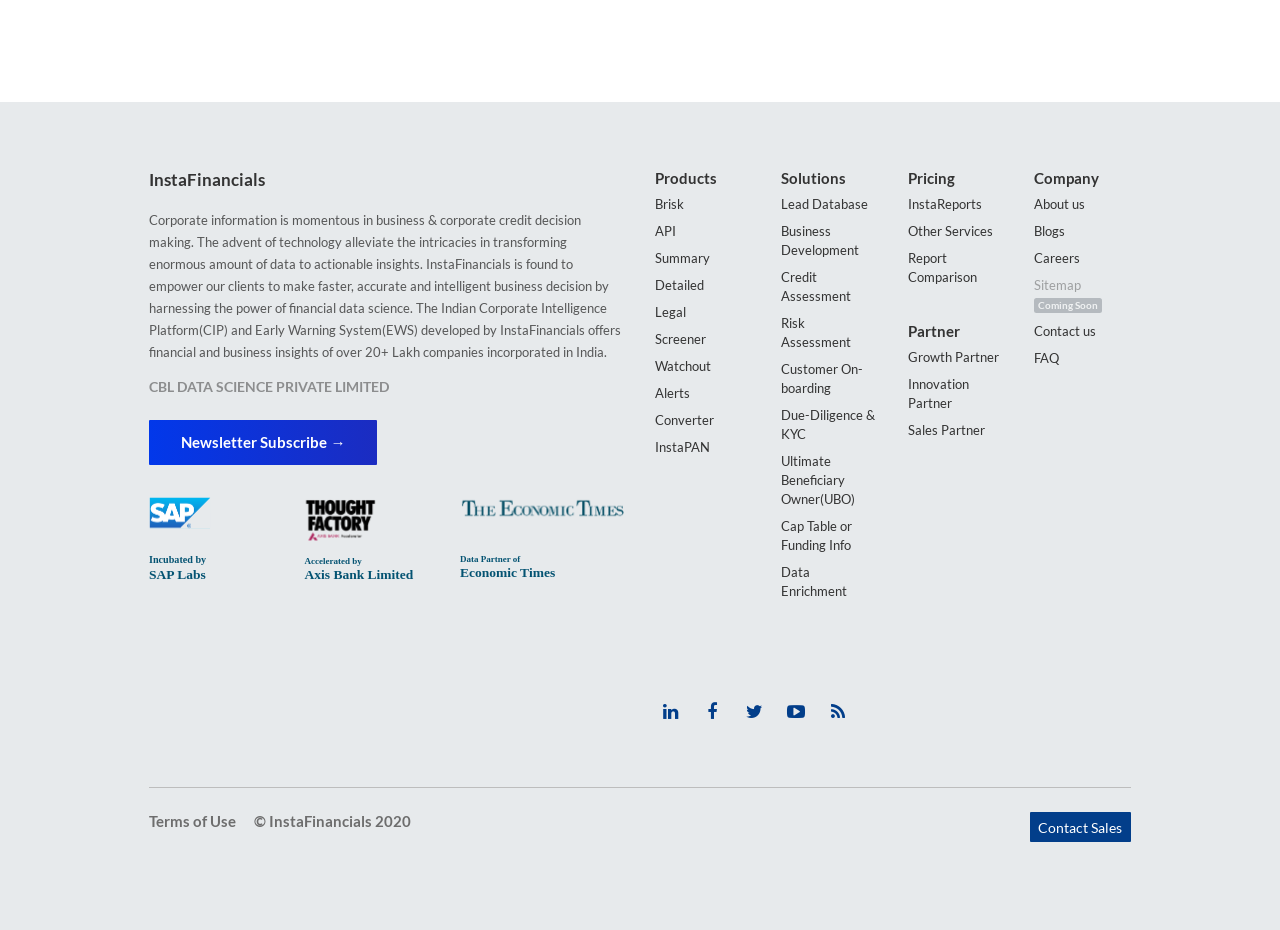Please identify the bounding box coordinates of the clickable area that will allow you to execute the instruction: "Learn more about Brisk".

[0.512, 0.21, 0.587, 0.23]